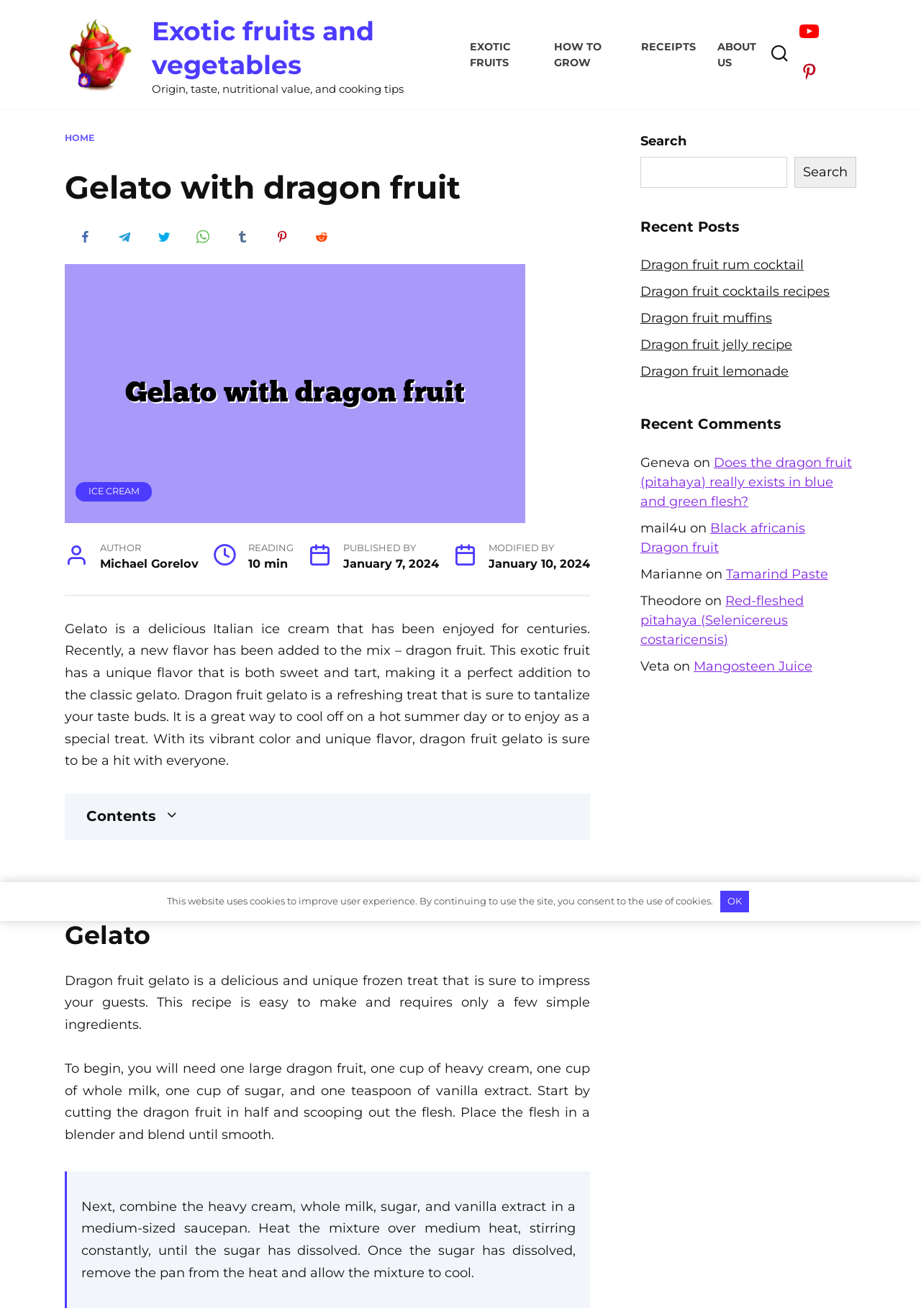Please locate the bounding box coordinates for the element that should be clicked to achieve the following instruction: "Search for something". Ensure the coordinates are given as four float numbers between 0 and 1, i.e., [left, top, right, bottom].

[0.695, 0.119, 0.854, 0.142]